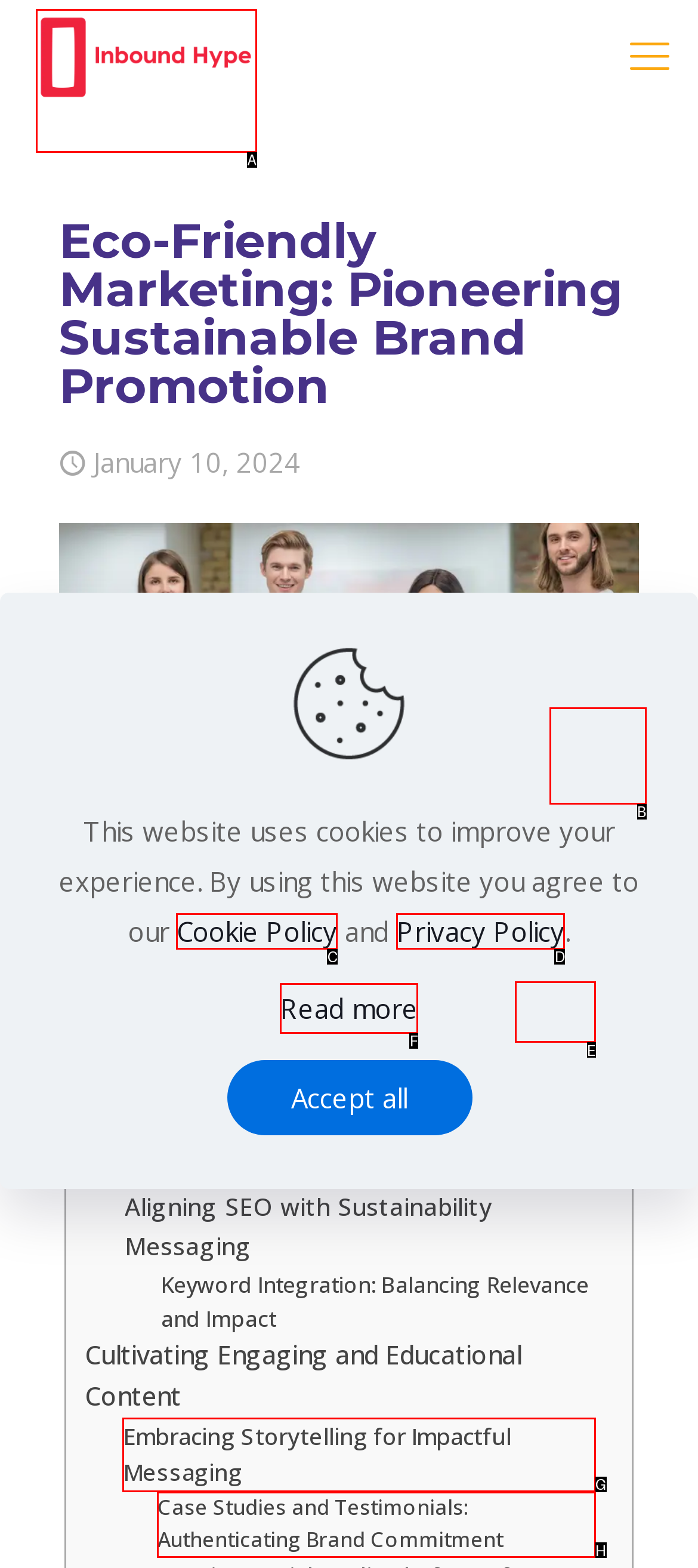Select the appropriate bounding box to fulfill the task: Toggle the Table of Content Respond with the corresponding letter from the choices provided.

E